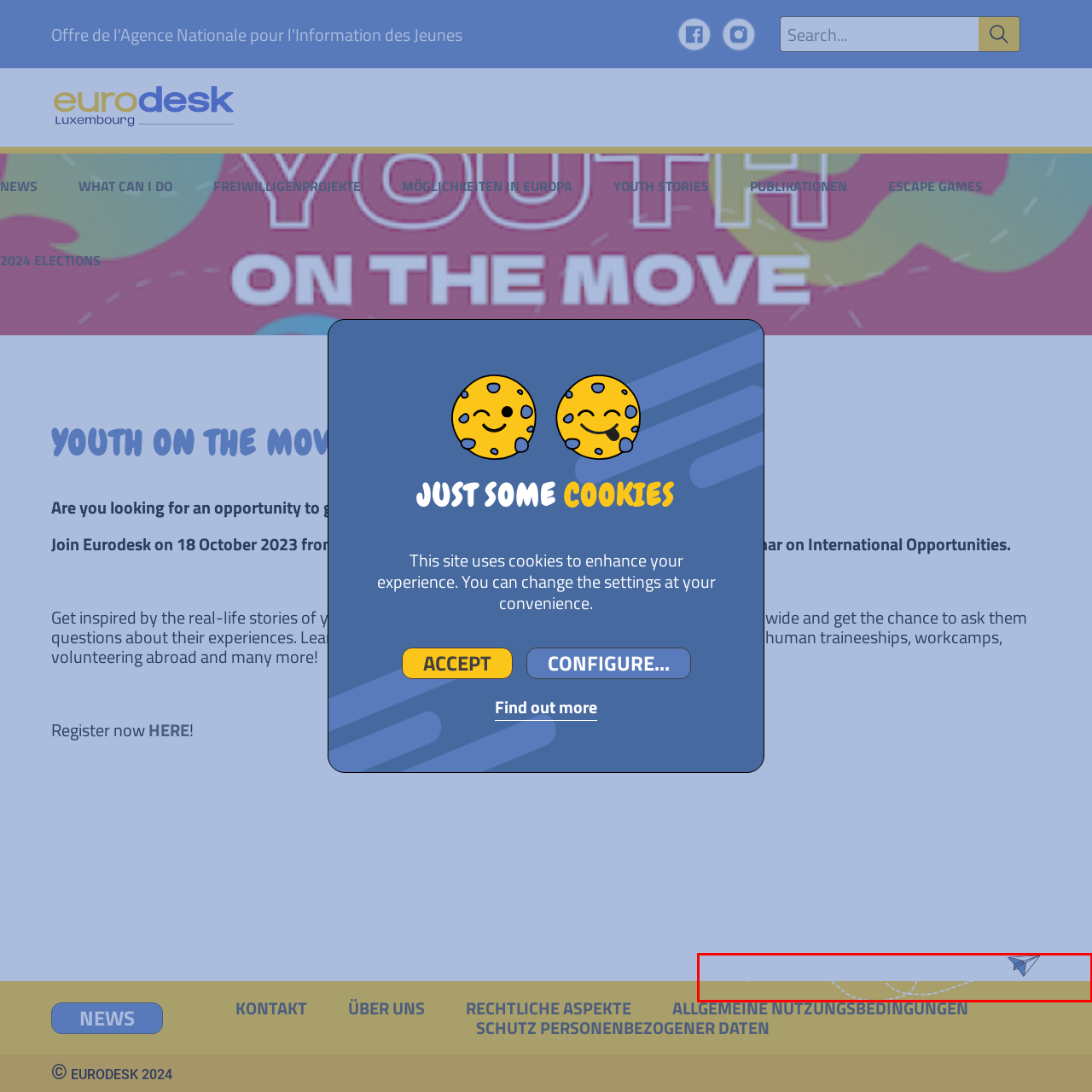View the part of the image marked by the red boundary and provide a one-word or short phrase answer to this question: 
What is the event encouraging young individuals to do?

Seek international opportunities